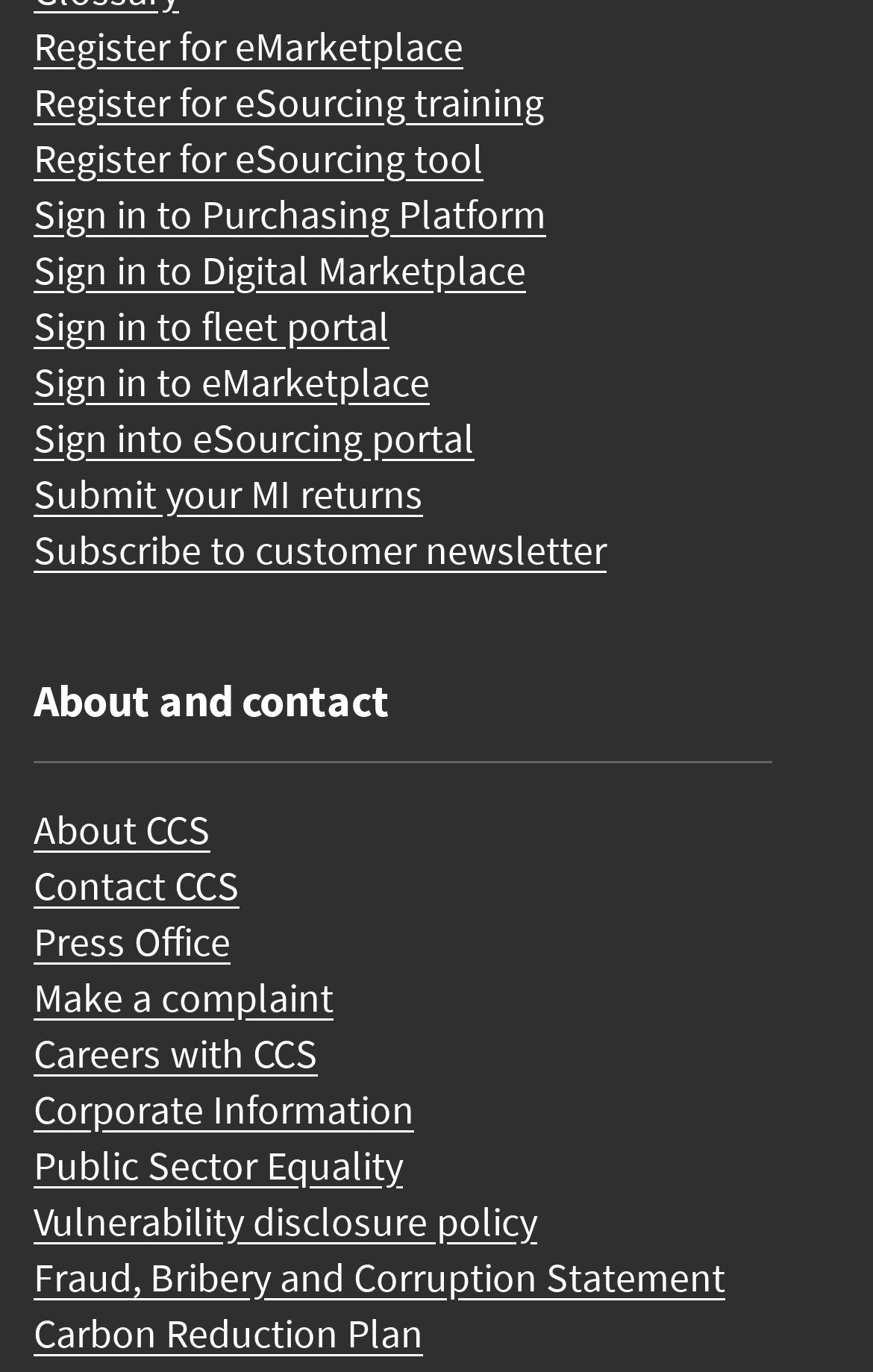Please identify the bounding box coordinates of where to click in order to follow the instruction: "Submit your MI returns".

[0.038, 0.34, 0.485, 0.378]